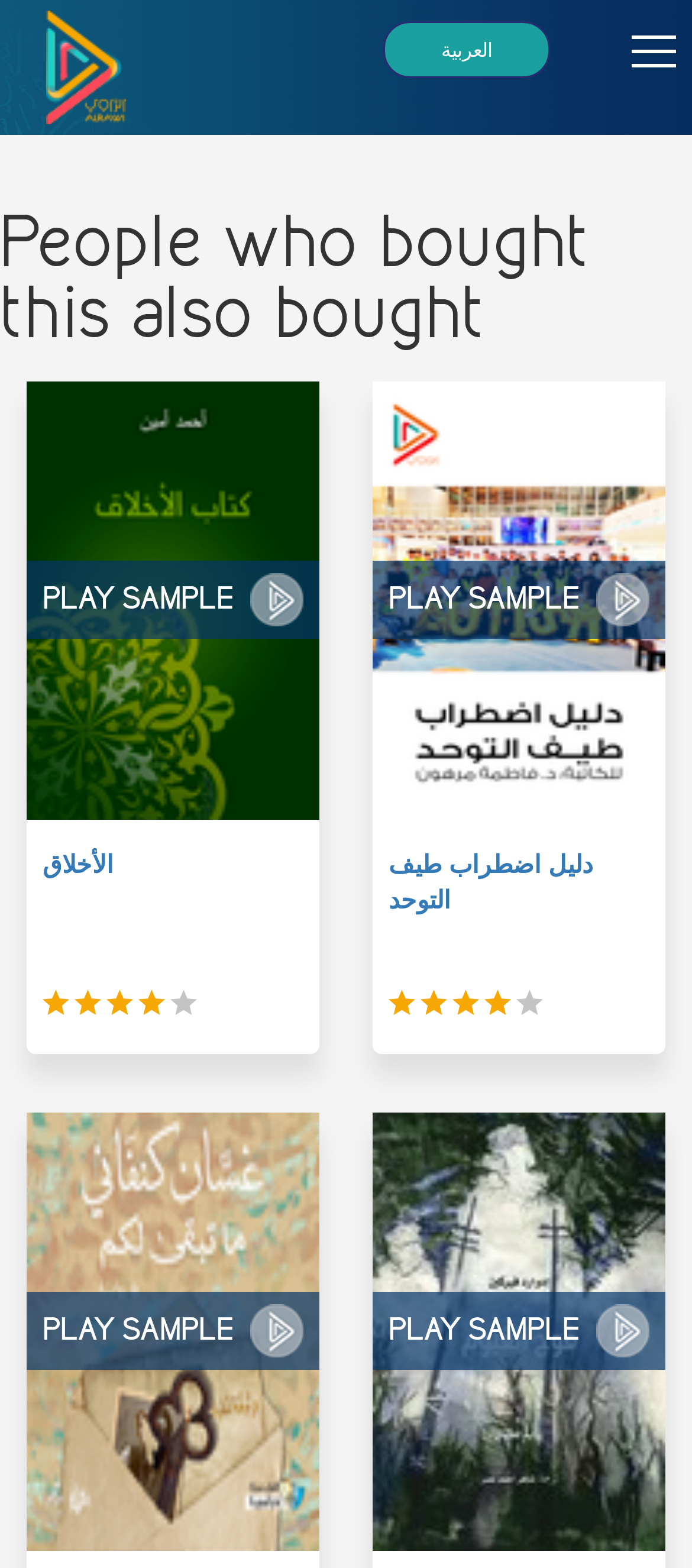Locate the bounding box coordinates of the element's region that should be clicked to carry out the following instruction: "Click the العربية link". The coordinates need to be four float numbers between 0 and 1, i.e., [left, top, right, bottom].

[0.554, 0.014, 0.795, 0.05]